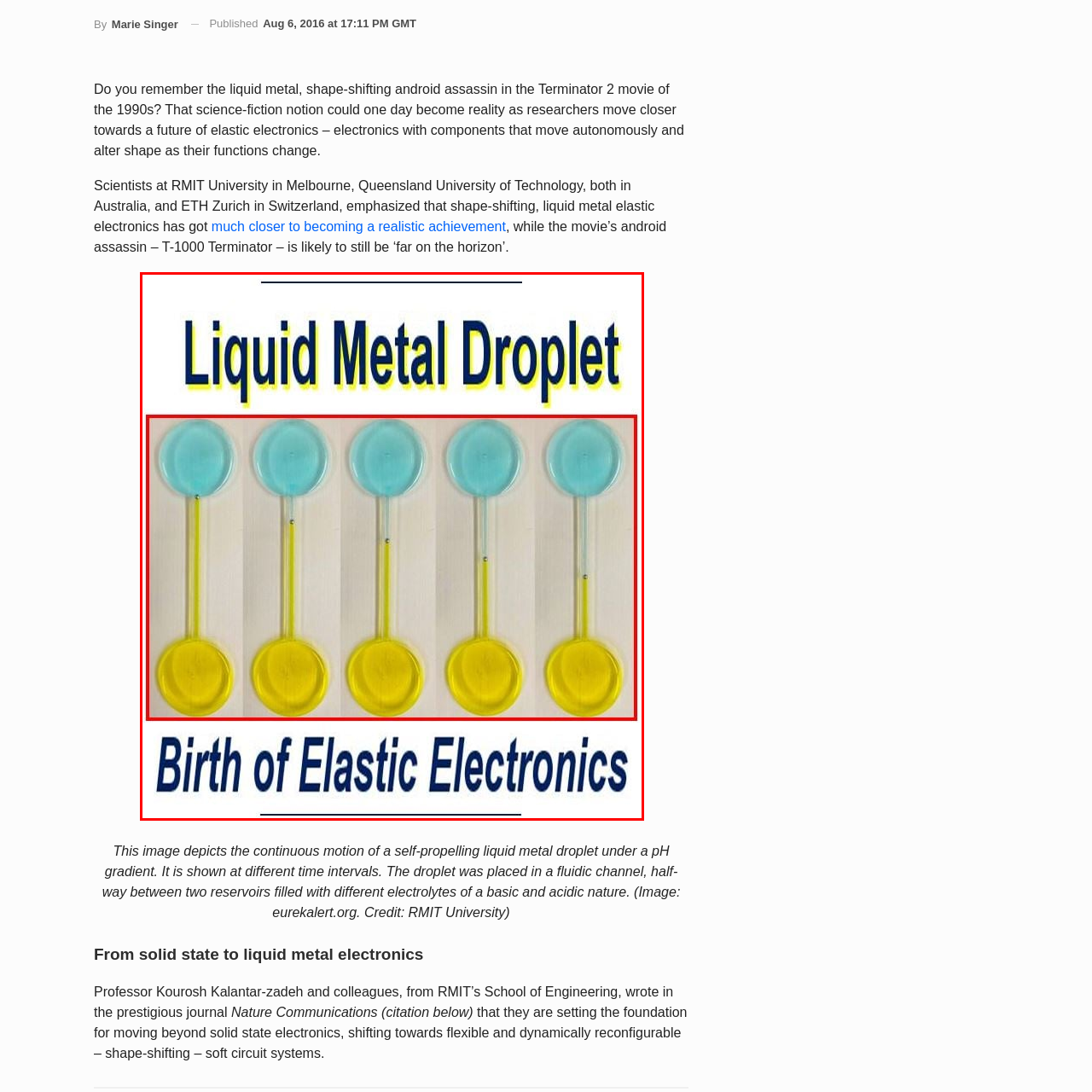What is the purpose of the two reservoirs?
Inspect the image enclosed by the red bounding box and elaborate on your answer with as much detail as possible based on the visual cues.

The two reservoirs are positioned at either end of the fluidic channel, and they contain contrasting electrolytes - one basic and one acidic. This setup is likely designed to create a pH gradient, which influences the motion of the liquid metal droplet, demonstrating its potential in elastic electronics.